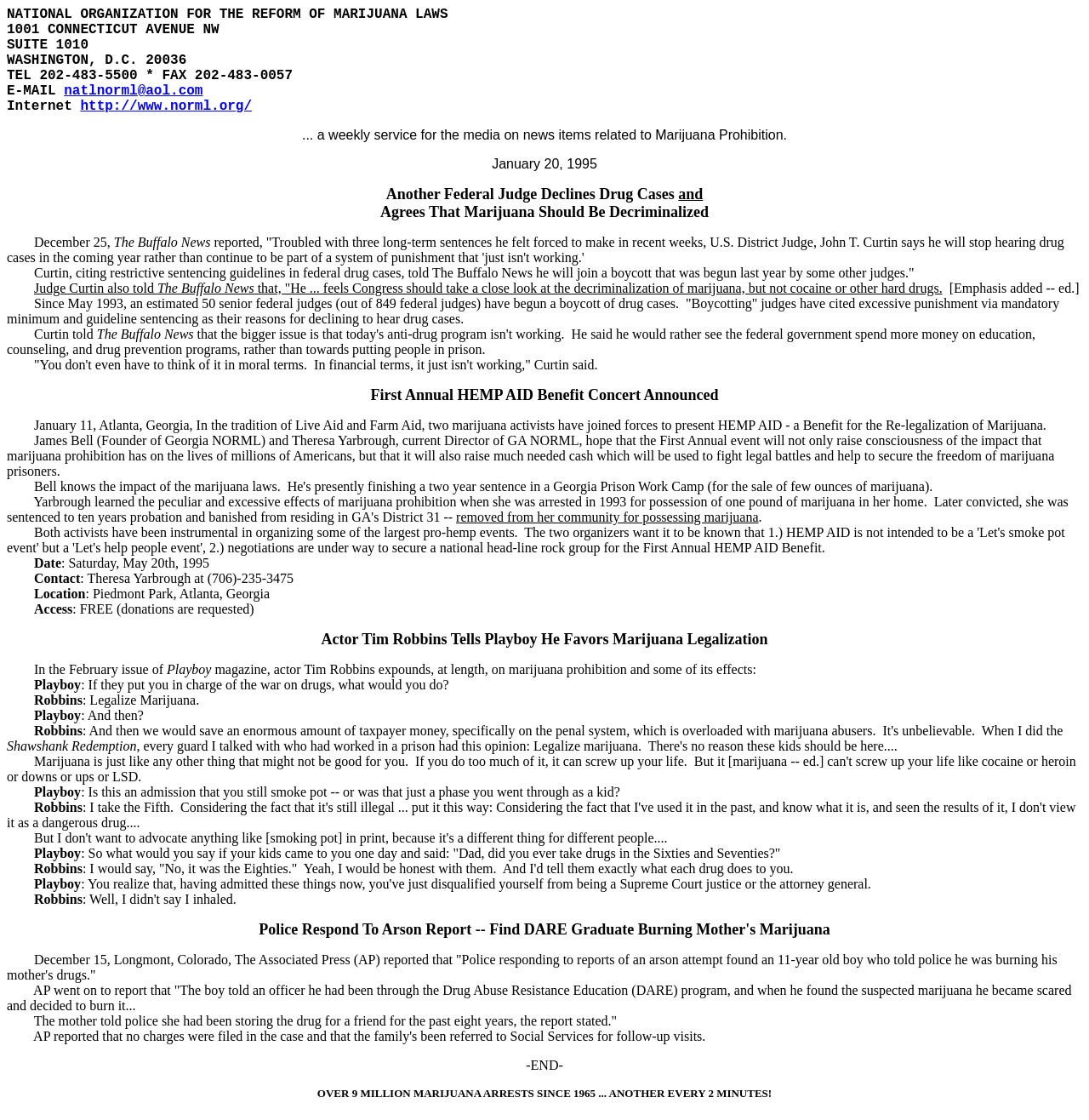Find the bounding box coordinates for the HTML element described in this sentence: "natlnorml@aol.com". Provide the coordinates as four float numbers between 0 and 1, in the format [left, top, right, bottom].

[0.059, 0.079, 0.187, 0.092]